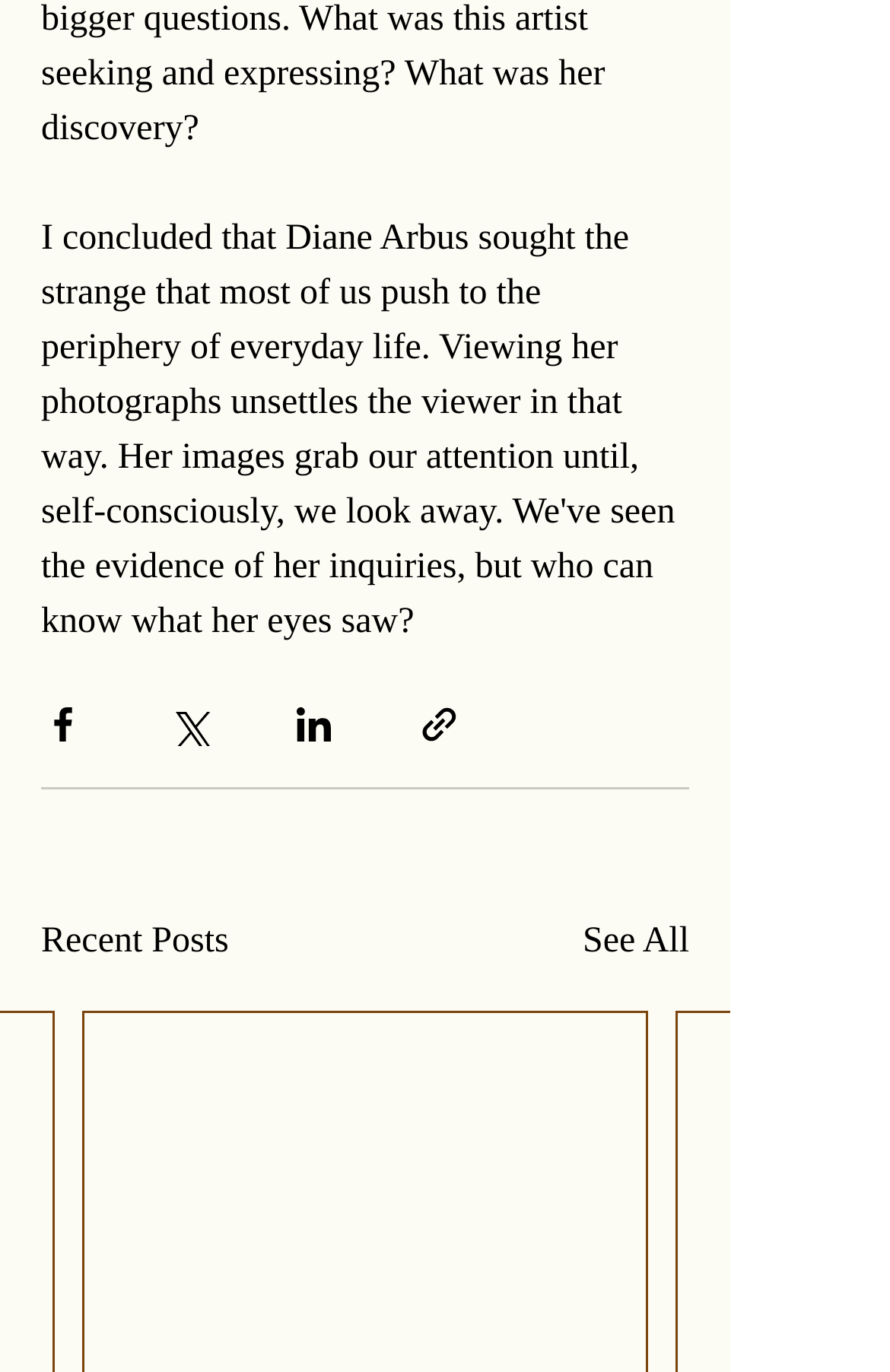Give a succinct answer to this question in a single word or phrase: 
How many social media platforms can you share a post with?

3